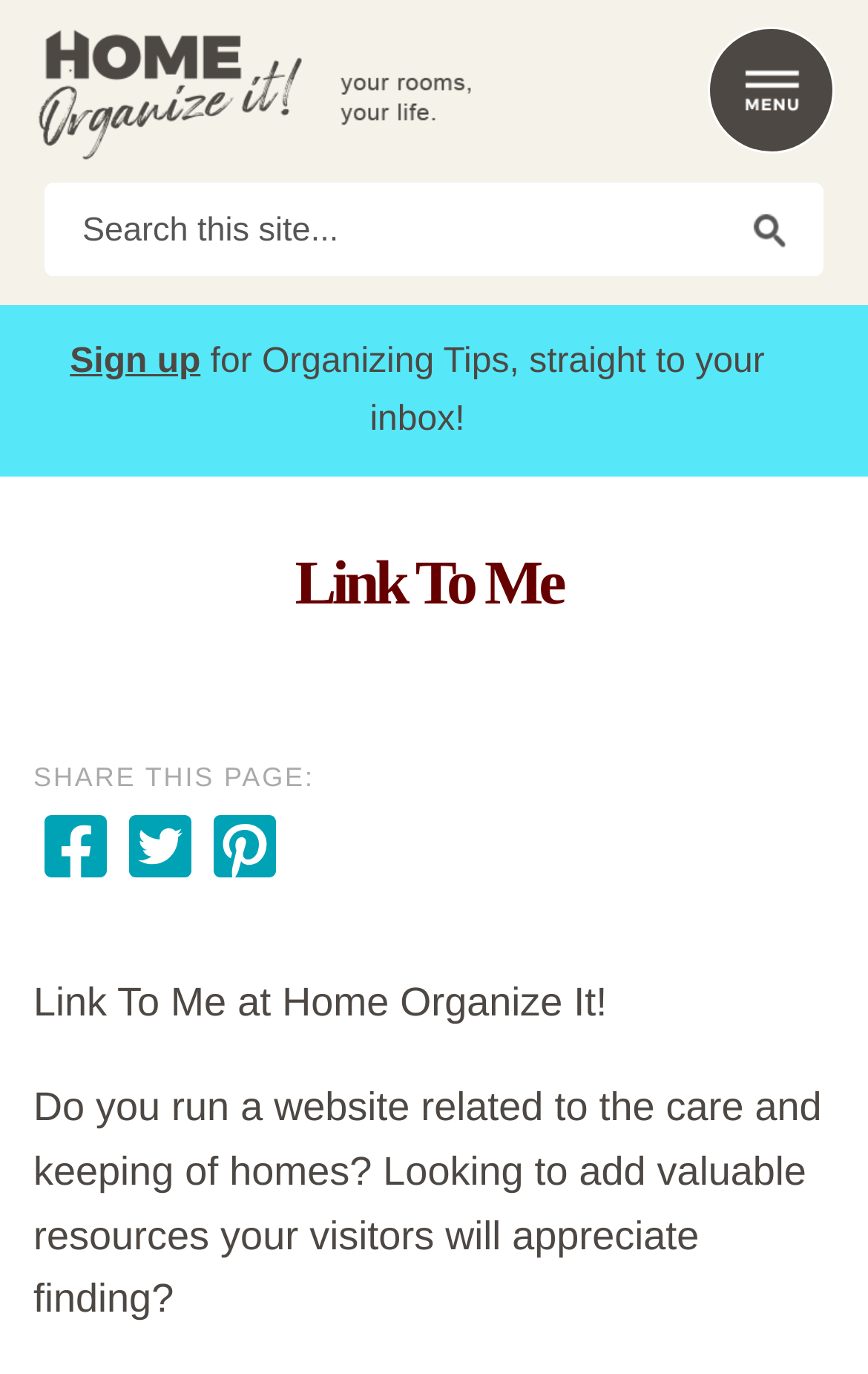Give a detailed account of the webpage.

The webpage is titled "Home Organize It - Link To Me" and appears to be a resource page for website owners related to home care and organization. 

At the top of the page, there is a search box with a "Go" button, allowing users to search the site. To the right of the search box, there is a "Menu" link. 

Below the search box, there is a call-to-action to sign up for organizing tips, with a brief description of what users can expect to receive. 

The main content of the page is headed by a title "Link To Me" and features a series of links, likely for users to link back to the Home Organize It website. 

Further down the page, there is a brief introduction to the purpose of the page, which is to provide valuable resources for website owners related to home care and organization.